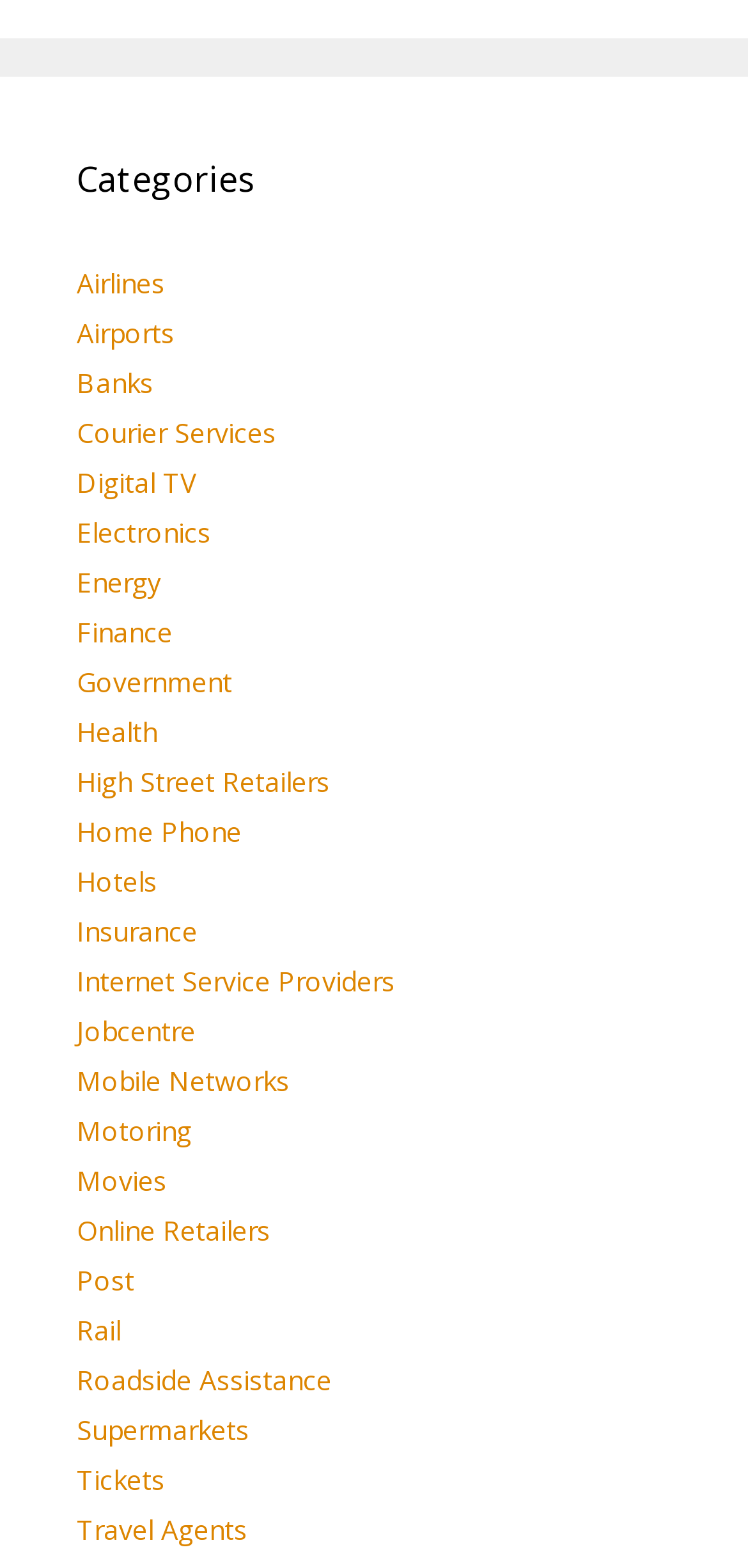Locate the bounding box coordinates of the element that should be clicked to fulfill the instruction: "Learn about Insurance".

[0.103, 0.582, 0.264, 0.606]